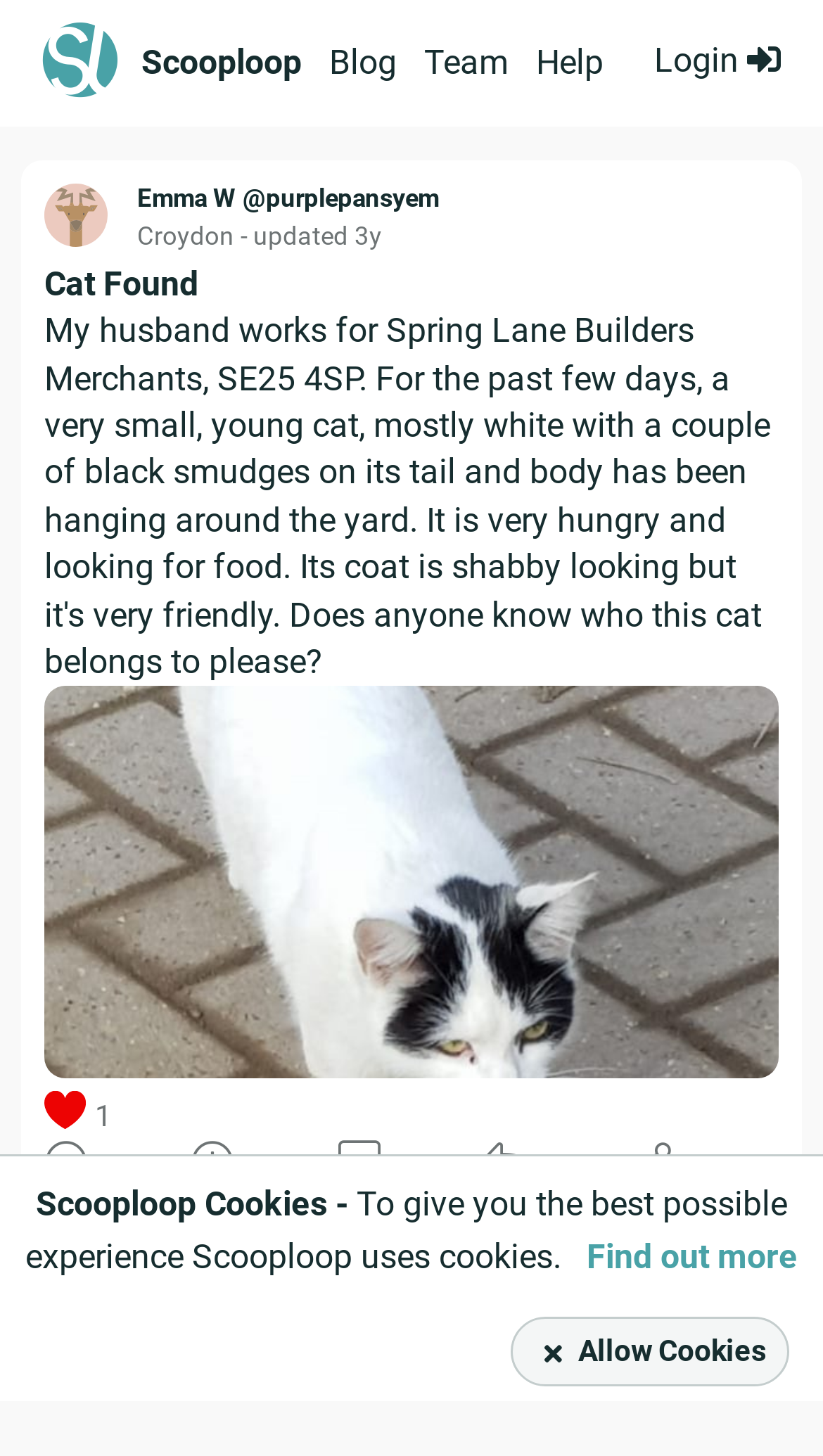Can you identify the bounding box coordinates of the clickable region needed to carry out this instruction: 'Open the CONTACT page'? The coordinates should be four float numbers within the range of 0 to 1, stated as [left, top, right, bottom].

None